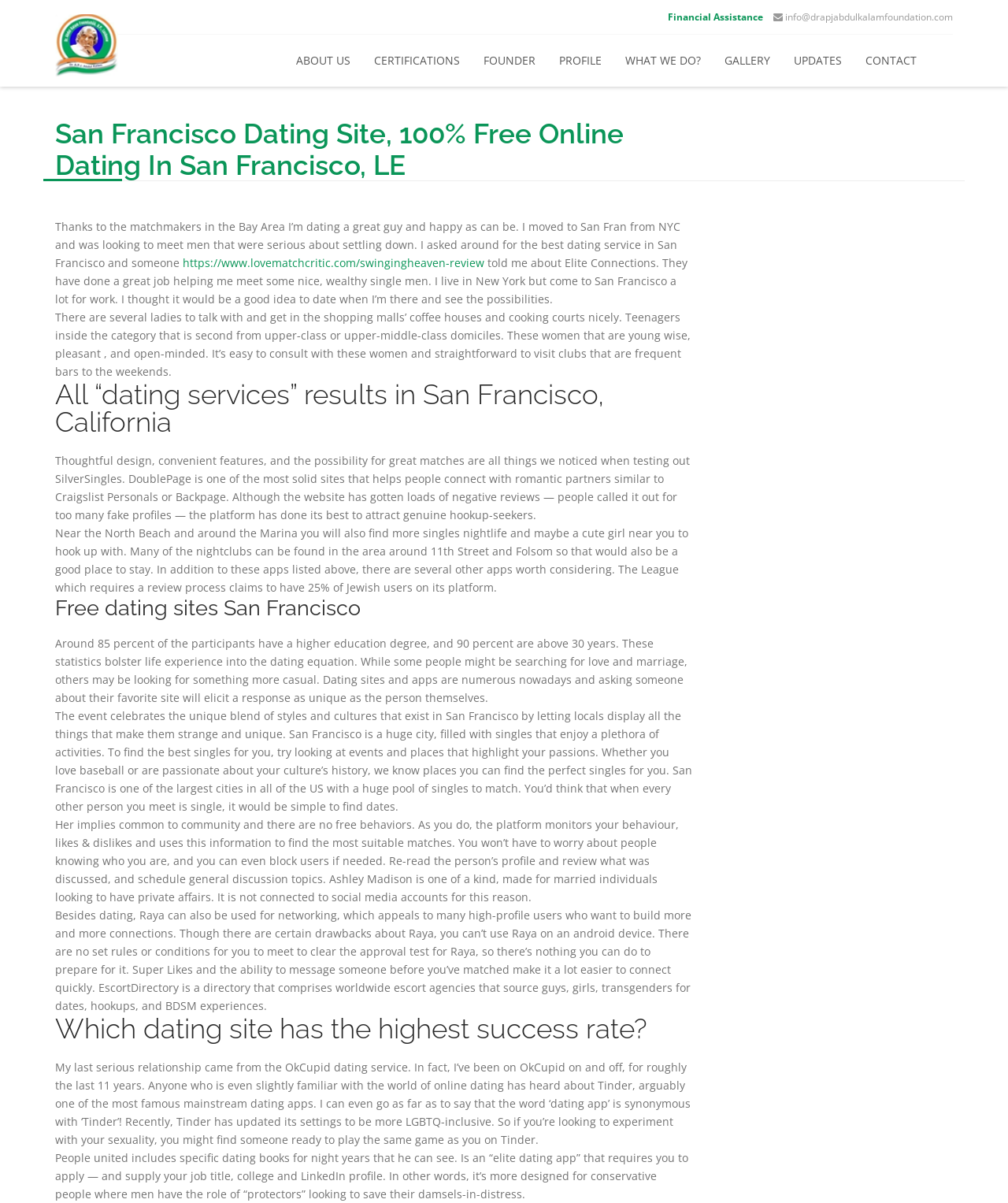Answer with a single word or phrase: 
What is the name of the event mentioned on the webpage?

The event celebrates unique blend of styles and cultures